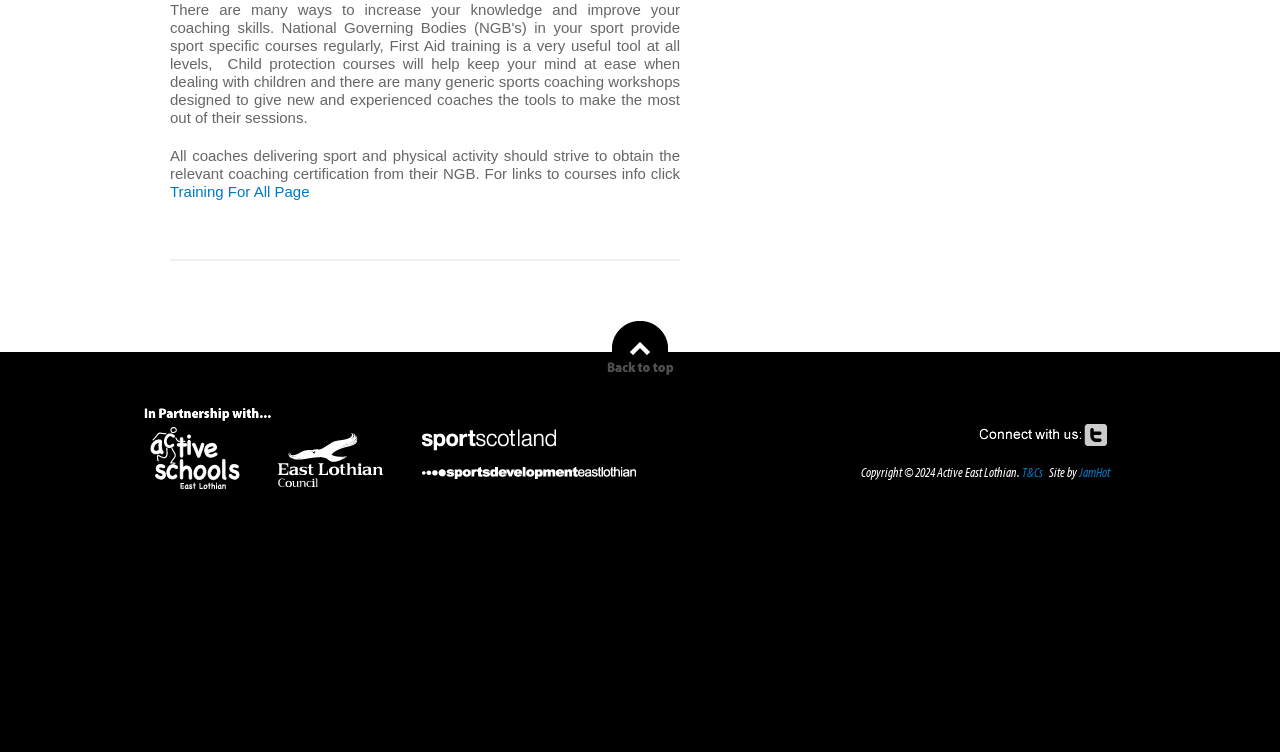Highlight the bounding box of the UI element that corresponds to this description: "JamHot".

[0.843, 0.616, 0.867, 0.639]